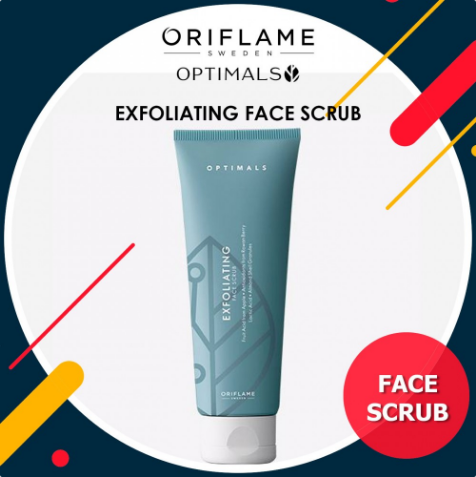What colors are used in the geometric patterns?
Give a comprehensive and detailed explanation for the question.

The caption describes the vibrant design surrounding the product as featuring geometric patterns in red and yellow, adding a lively contrast to the calming teal color of the tube.